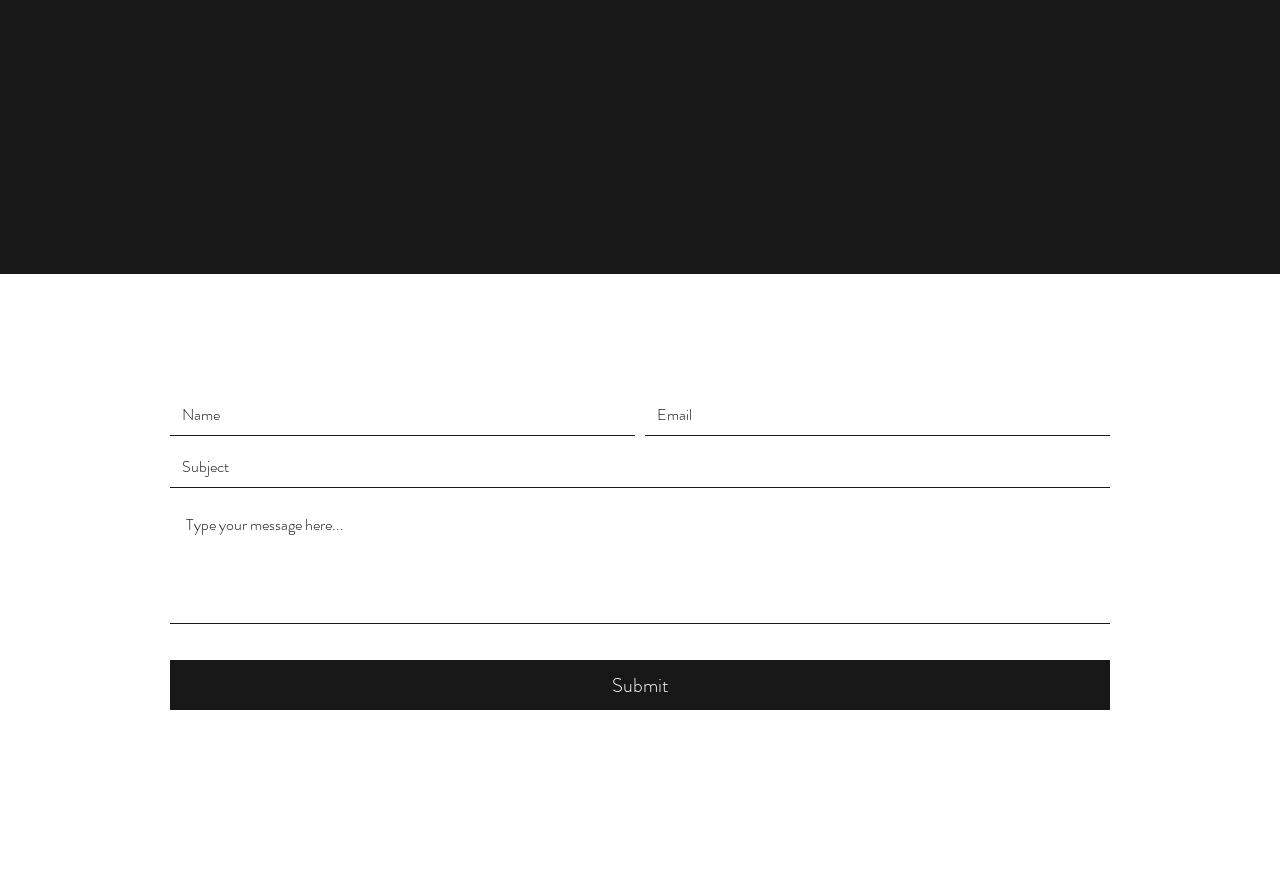Find the bounding box coordinates of the element to click in order to complete the given instruction: "Type a subject."

[0.133, 0.503, 0.867, 0.55]